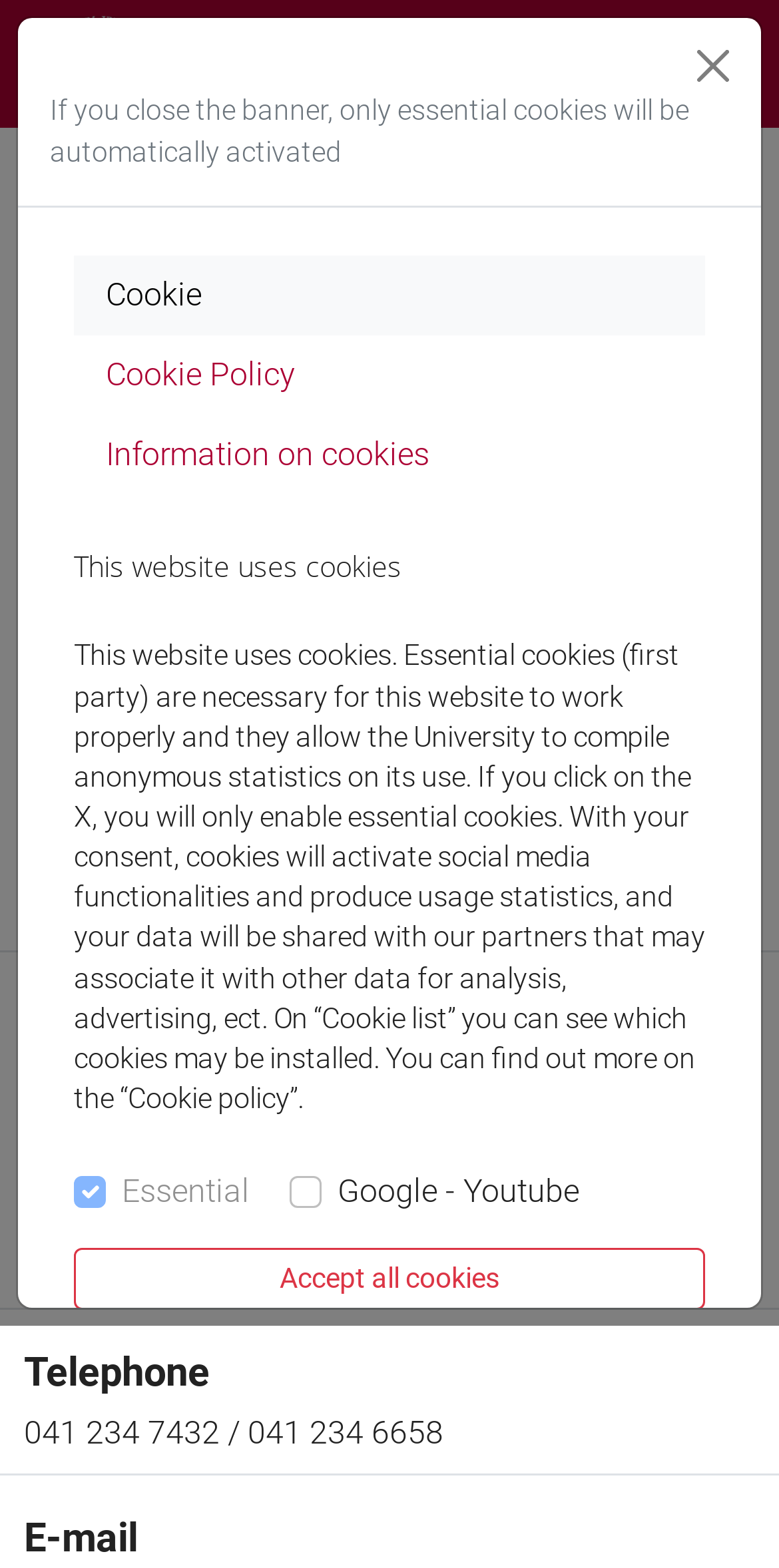Offer a thorough description of the webpage.

The webpage is about Margherita GEROLIMETTO, a full professor at Ca' Foscari University of Venice. At the top, there is a navigation bar with a logo of Unive.it on the left and a link to the university's website next to it. On the right side of the navigation bar, there are two buttons: "Toggle search" and "Toggle Navbar". 

Below the navigation bar, there is a heading with the name "Margherita GEROLIMETTO". Underneath, there are three sections of description lists, each containing a term and a detail. The first section has the term "Position" and the detail "Full Professor". The second section has the term "Roles" and the detail "Member of the Commission for the Enhancement of Knowledge (DEC)". The third section has the term "Telephone" and the detail "041 234 7432 / 041 234 6658", along with an email address.

At the bottom of the page, there is a dialog box about cookies, which is currently focused. The dialog box has a close button at the top right corner. Inside the dialog box, there is a text explaining the use of cookies on the website, followed by a tab list with three tabs: "Cookie", "Cookie Policy", and "Information on cookies". The "Cookie" tab is currently selected, and it displays a text about the use of cookies, along with two checkboxes for essential cookies and Google-Youtube cookies, and two buttons to accept all cookies or the selected cookies.